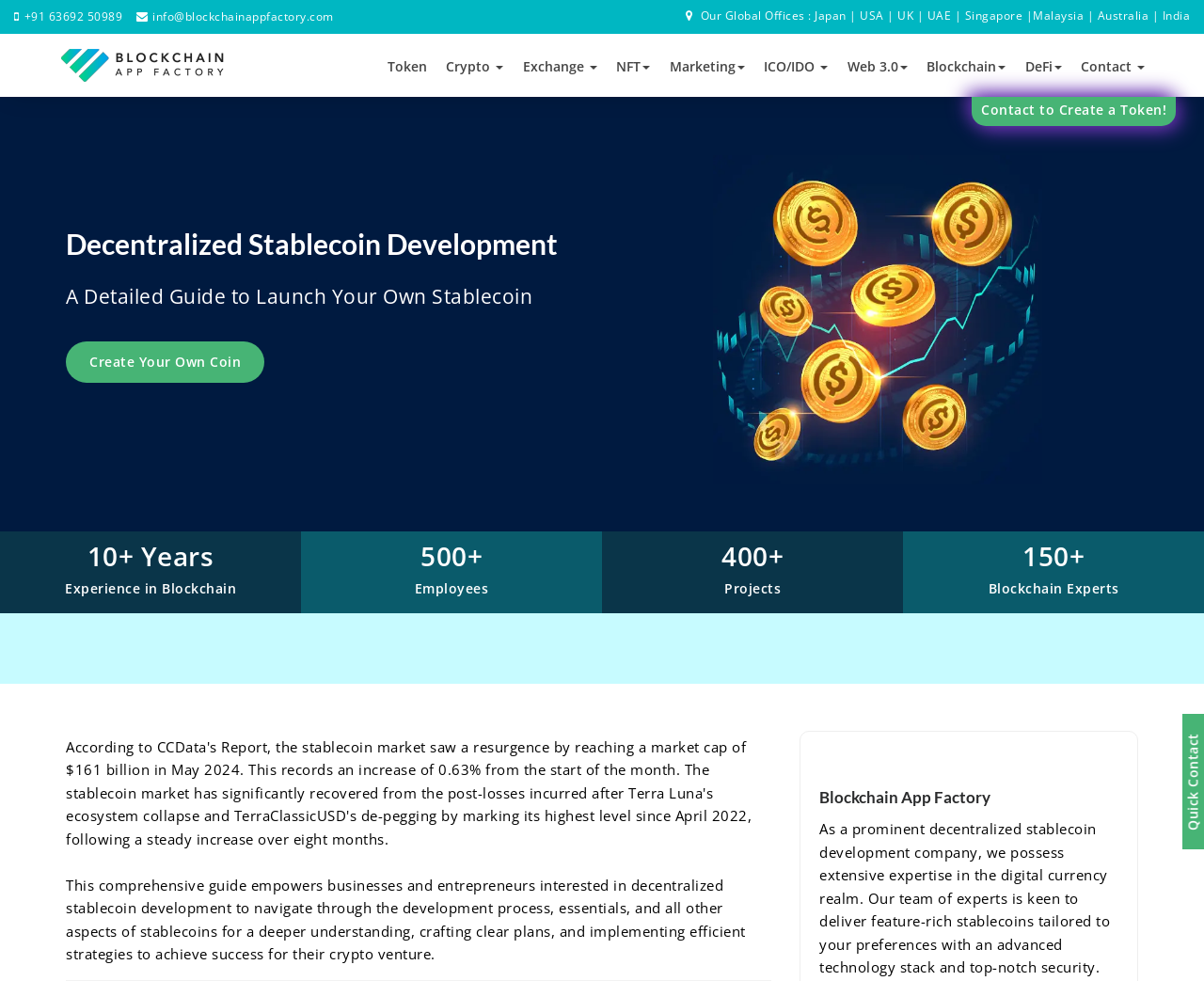What is the purpose of the comprehensive guide? Examine the screenshot and reply using just one word or a brief phrase.

To empower businesses and entrepreneurs